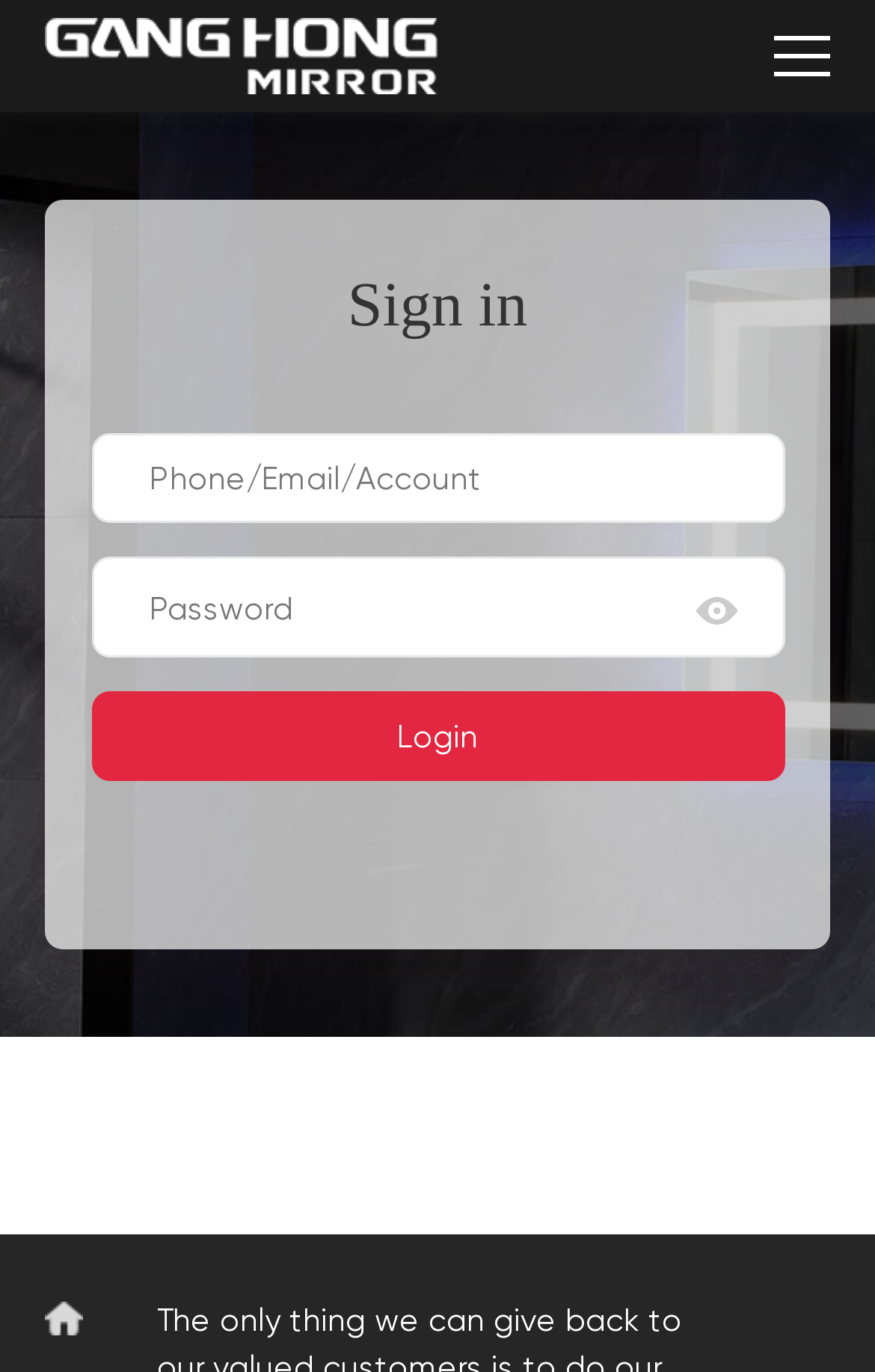Summarize the webpage comprehensively, mentioning all visible components.

The webpage is a login page for Zhejiang Ganghong Decoration Technology Co., Ltd., a Chinese manufacturer of mirrors, smart mirrors, and tempered glass. 

At the top left corner, there is a logo image with a link, which is the company's logo. On the top right corner, there is another link without any text. 

Below the logo, in the middle of the page, there is a sign-in section. It starts with a "Sign in" label, followed by two text boxes, one for username and another for password, labeled as "Password". The username text box is above the password text box. 

Below the password text box, there is a "Login" button.